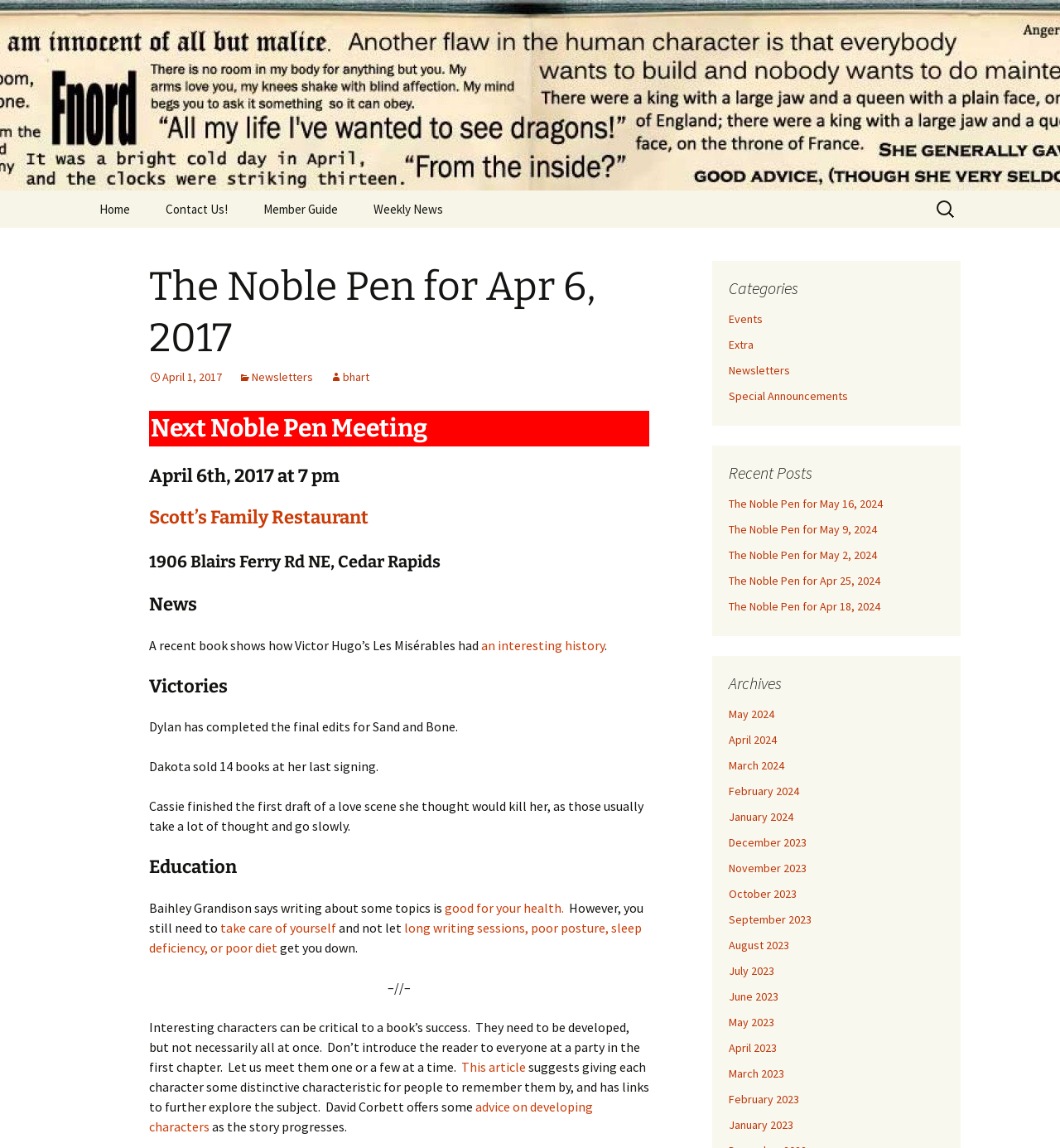Identify the bounding box coordinates of the element that should be clicked to fulfill this task: "Go to Home page". The coordinates should be provided as four float numbers between 0 and 1, i.e., [left, top, right, bottom].

[0.078, 0.166, 0.138, 0.198]